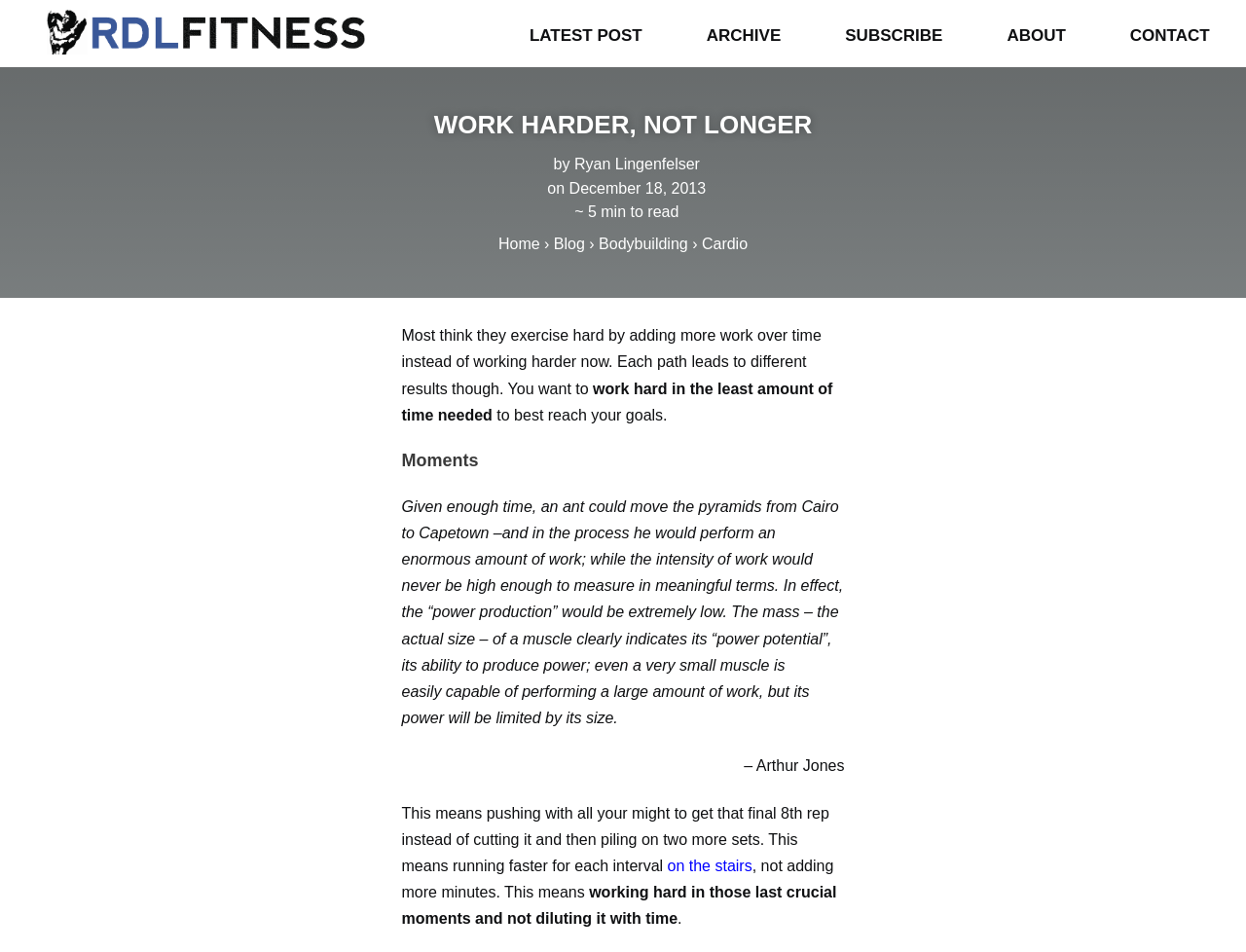Examine the screenshot and answer the question in as much detail as possible: Who is the author of the blog post?

The author's name is mentioned below the main heading, with the text 'by Ryan Lingenfelser'.